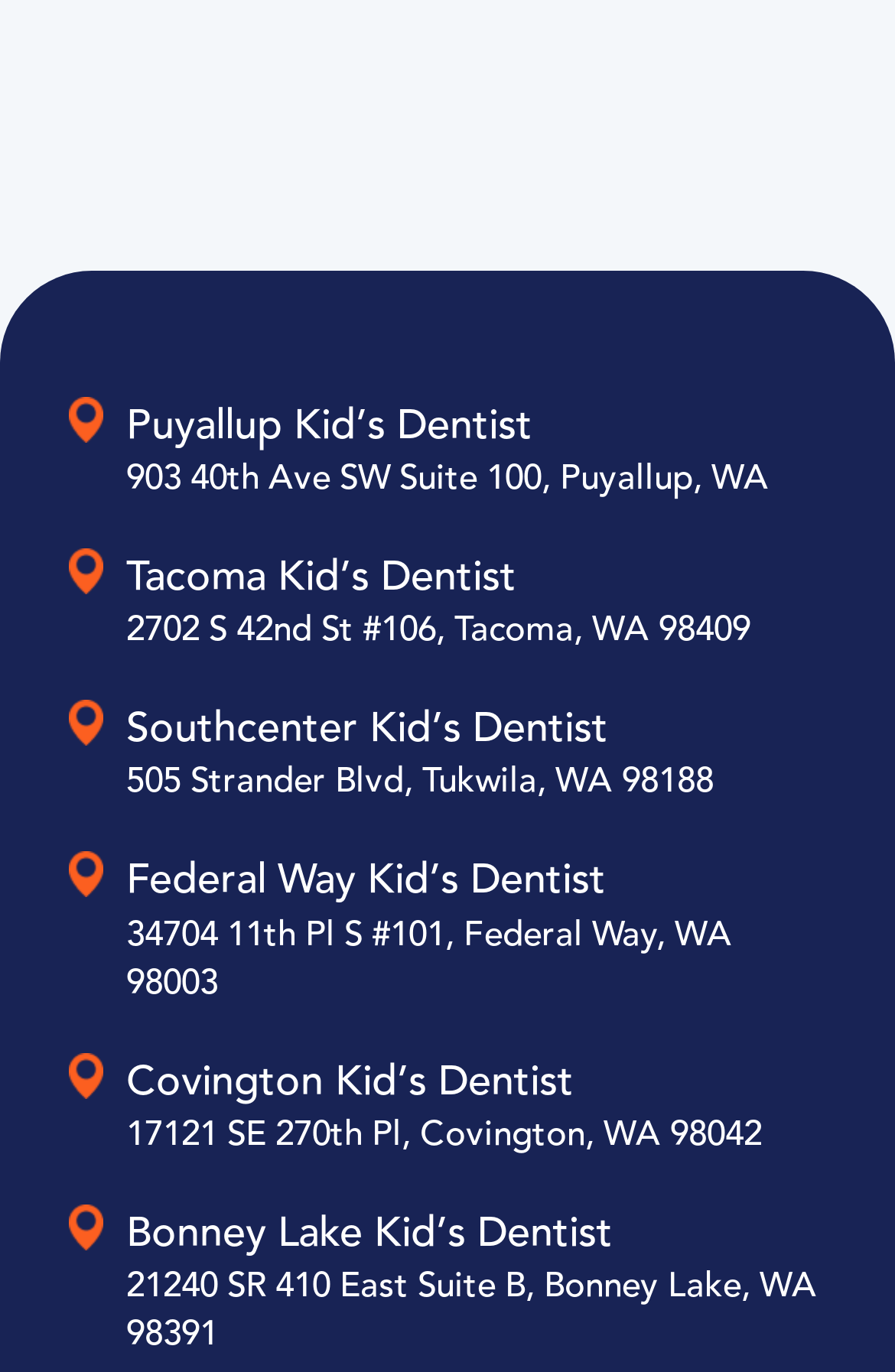Determine the bounding box coordinates for the element that should be clicked to follow this instruction: "View Federal Way Kid’s Dentist location". The coordinates should be given as four float numbers between 0 and 1, in the format [left, top, right, bottom].

[0.077, 0.663, 0.923, 0.733]